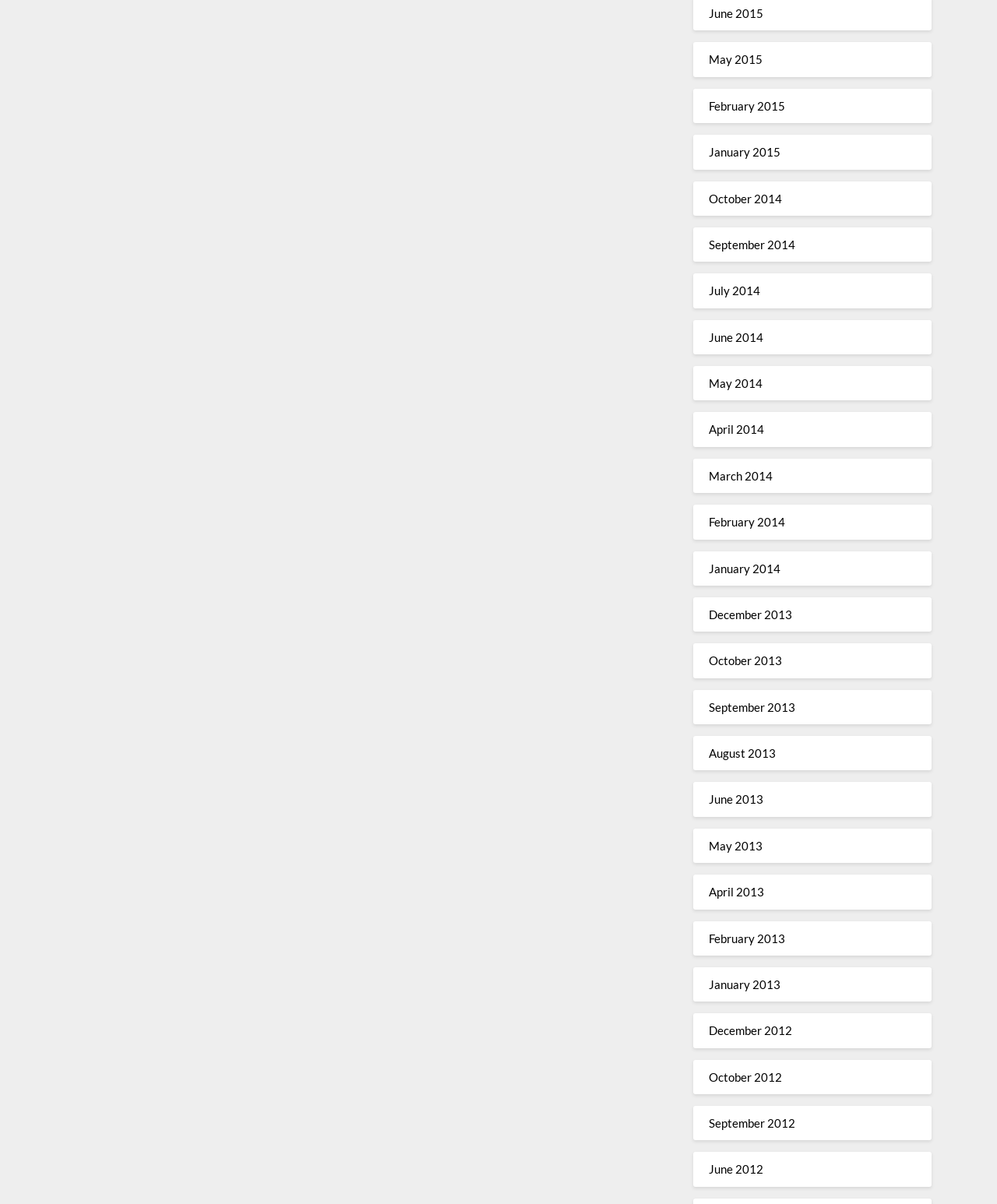How many links are available for the year 2014?
Use the image to answer the question with a single word or phrase.

5